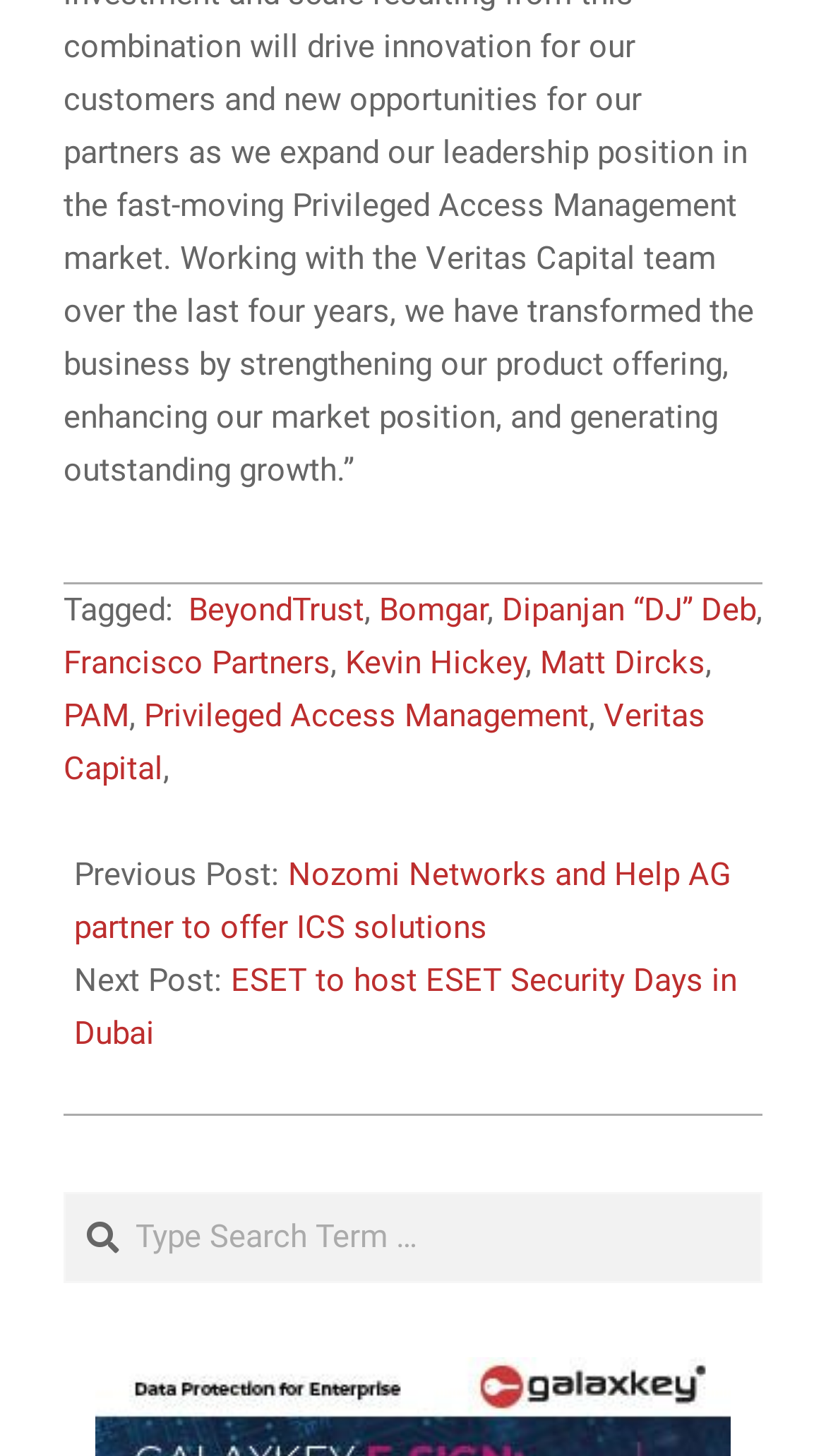Find the bounding box coordinates of the element you need to click on to perform this action: 'Search for a term'. The coordinates should be represented by four float values between 0 and 1, in the format [left, top, right, bottom].

[0.079, 0.821, 0.921, 0.88]